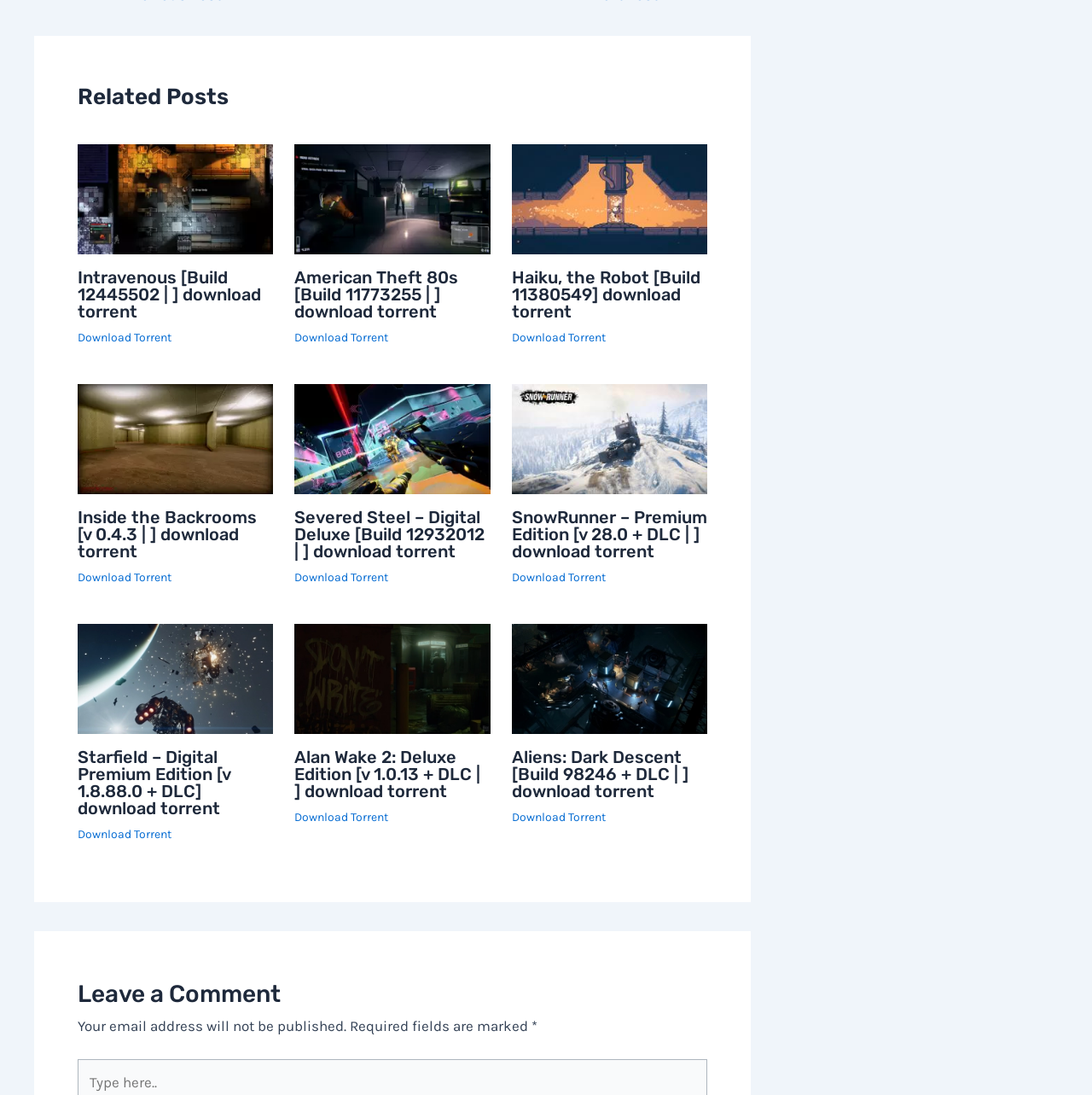Please give a short response to the question using one word or a phrase:
How many articles are listed on the webpage?

8